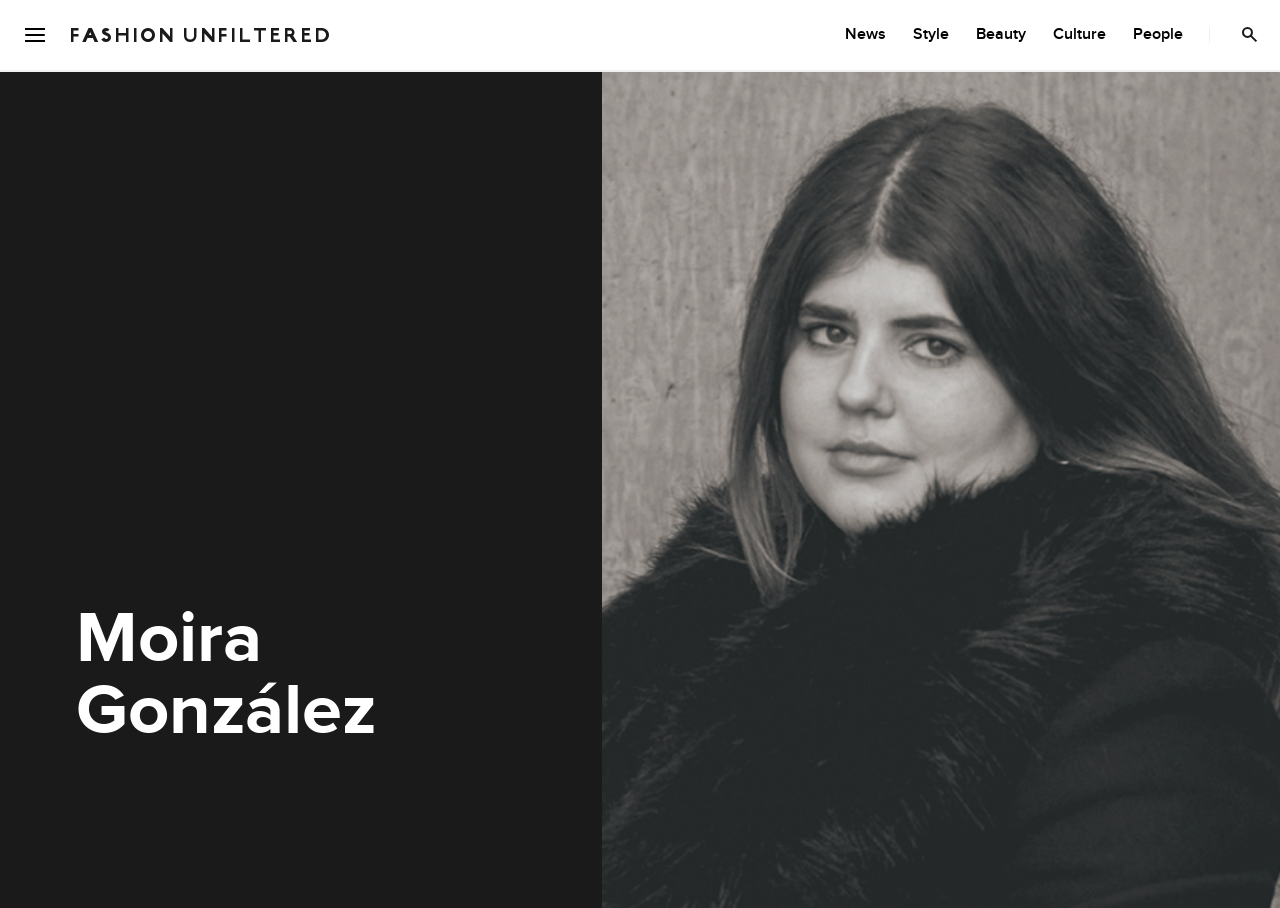Please identify the bounding box coordinates of the element on the webpage that should be clicked to follow this instruction: "Click on FASHION UNFILTERED". The bounding box coordinates should be given as four float numbers between 0 and 1, formatted as [left, top, right, bottom].

[0.055, 0.027, 0.259, 0.05]